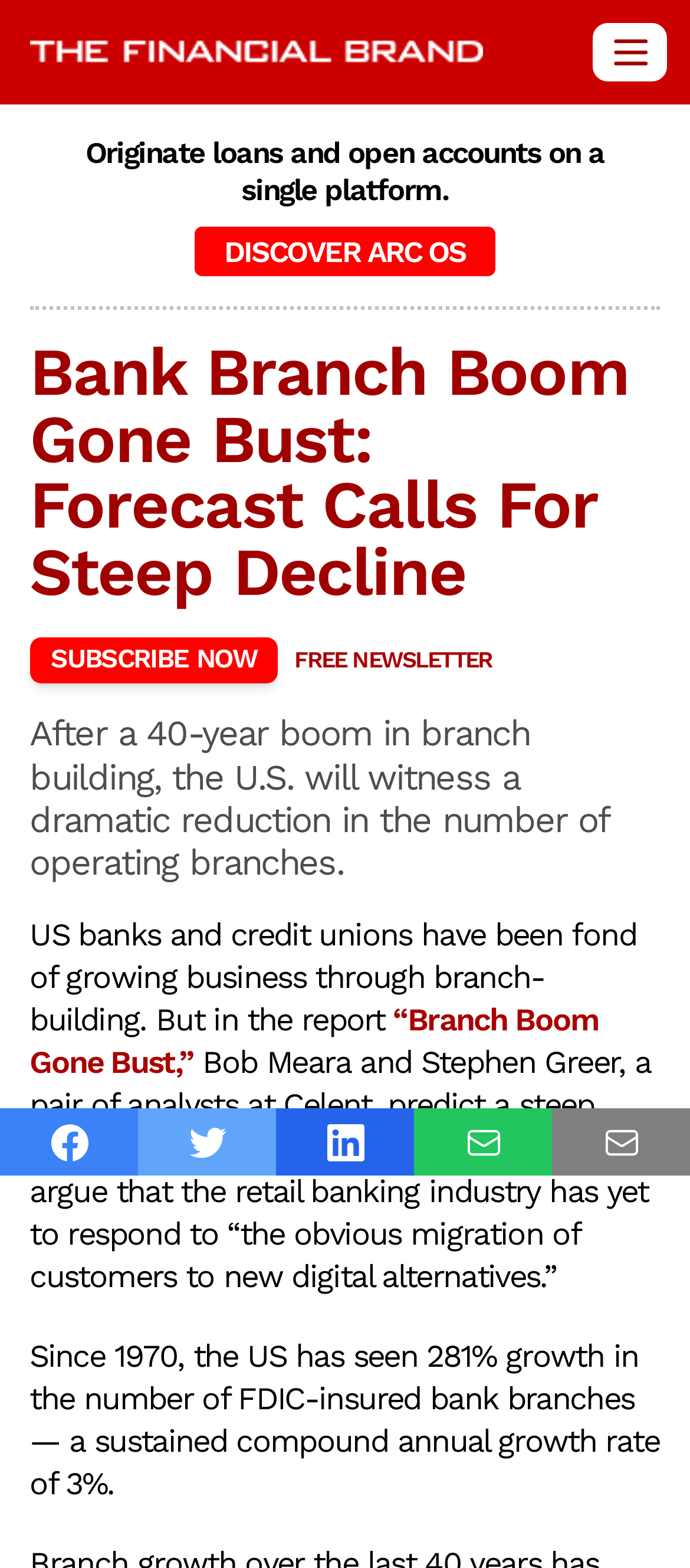What is the topic of the article?
Using the visual information, reply with a single word or short phrase.

Bank branch decline